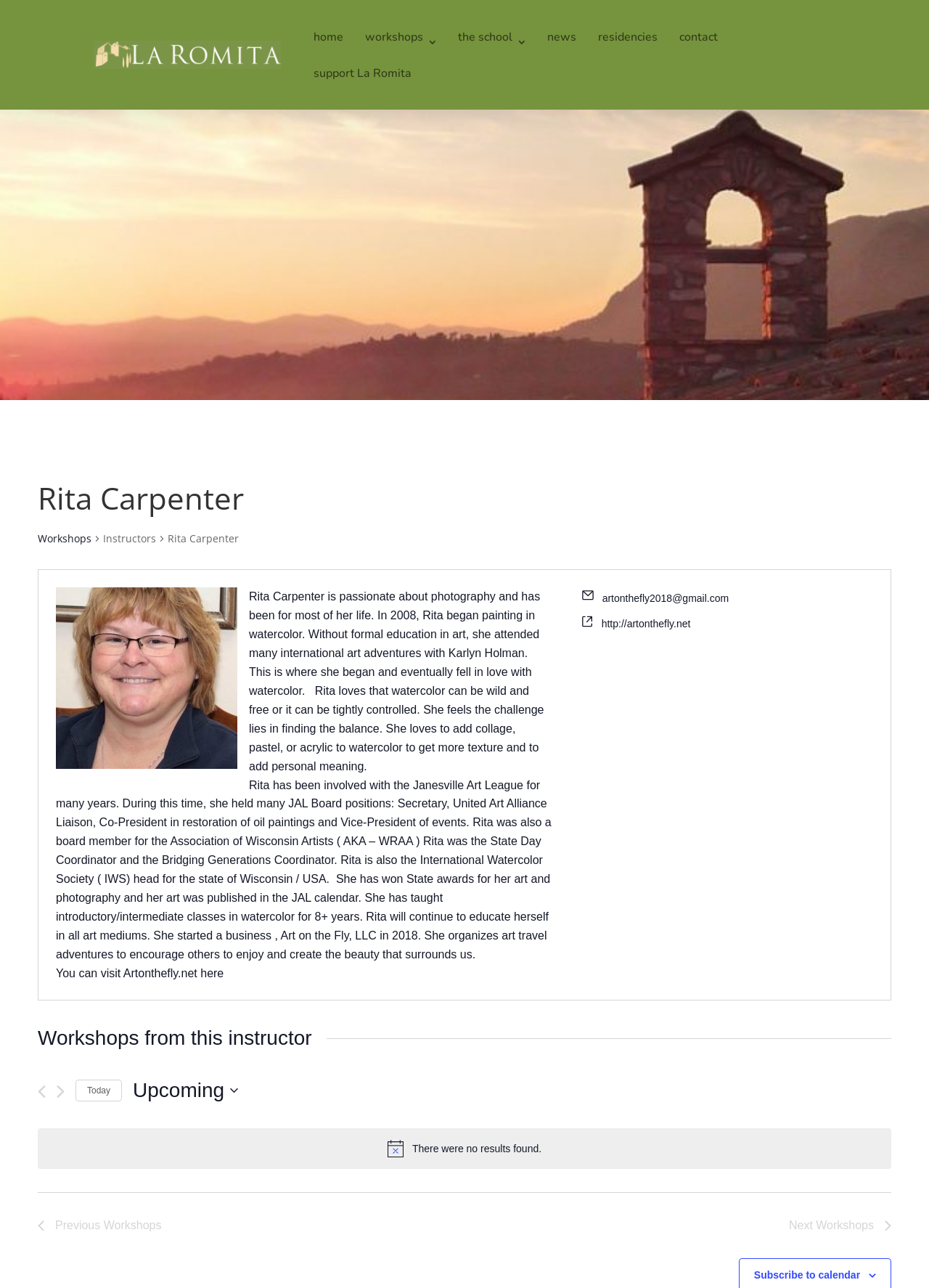How many years has Rita Carpenter been teaching watercolor classes?
Examine the image and give a concise answer in one word or a short phrase.

8+ years